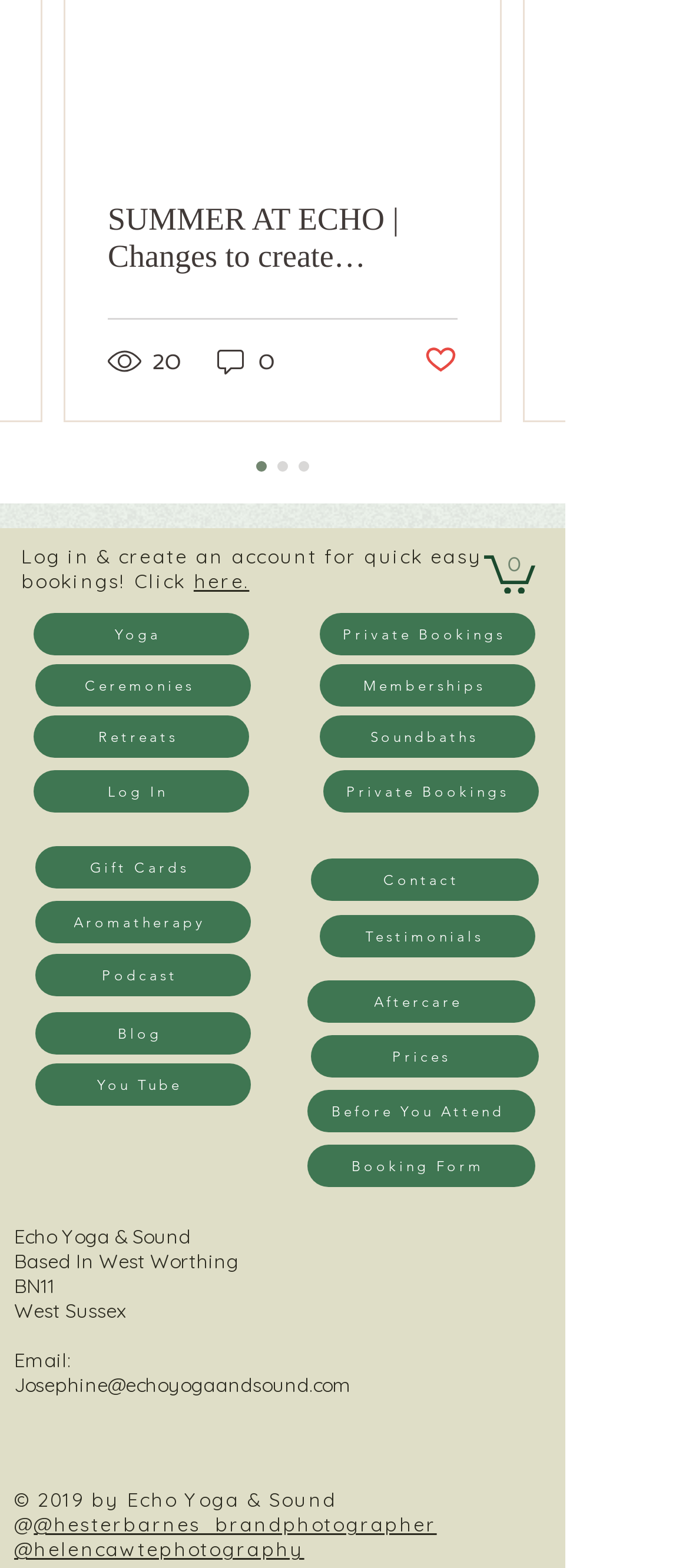Locate the bounding box coordinates of the element that needs to be clicked to carry out the instruction: "Log in to create an account". The coordinates should be given as four float numbers ranging from 0 to 1, i.e., [left, top, right, bottom].

[0.281, 0.363, 0.362, 0.378]